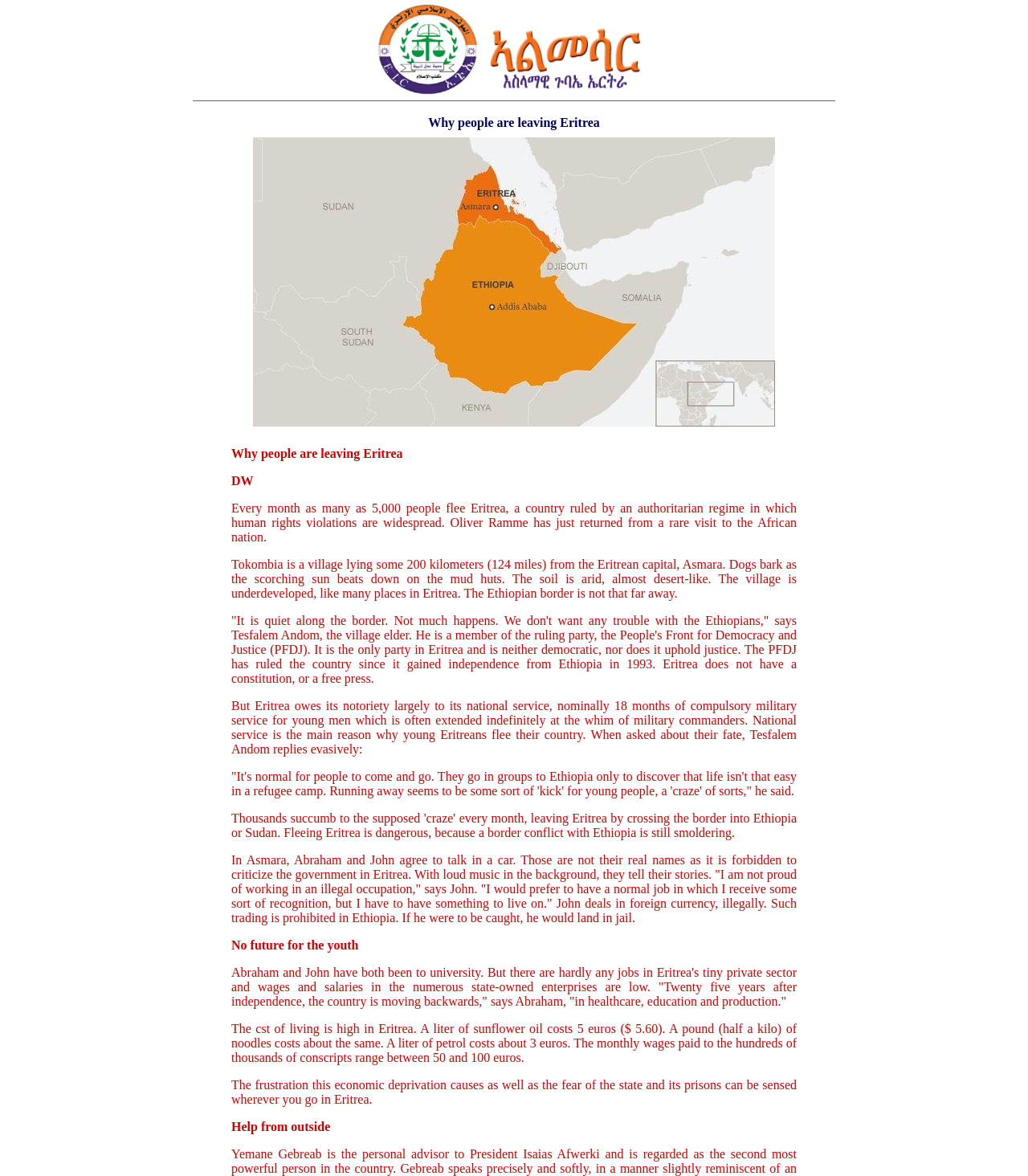What is the cost of a liter of sunflower oil in Eritrea?
Provide a detailed and extensive answer to the question.

The article mentions that a liter of sunflower oil costs 5 euros, which is a high cost of living in Eritrea, contributing to the economic deprivation and frustration among the population.